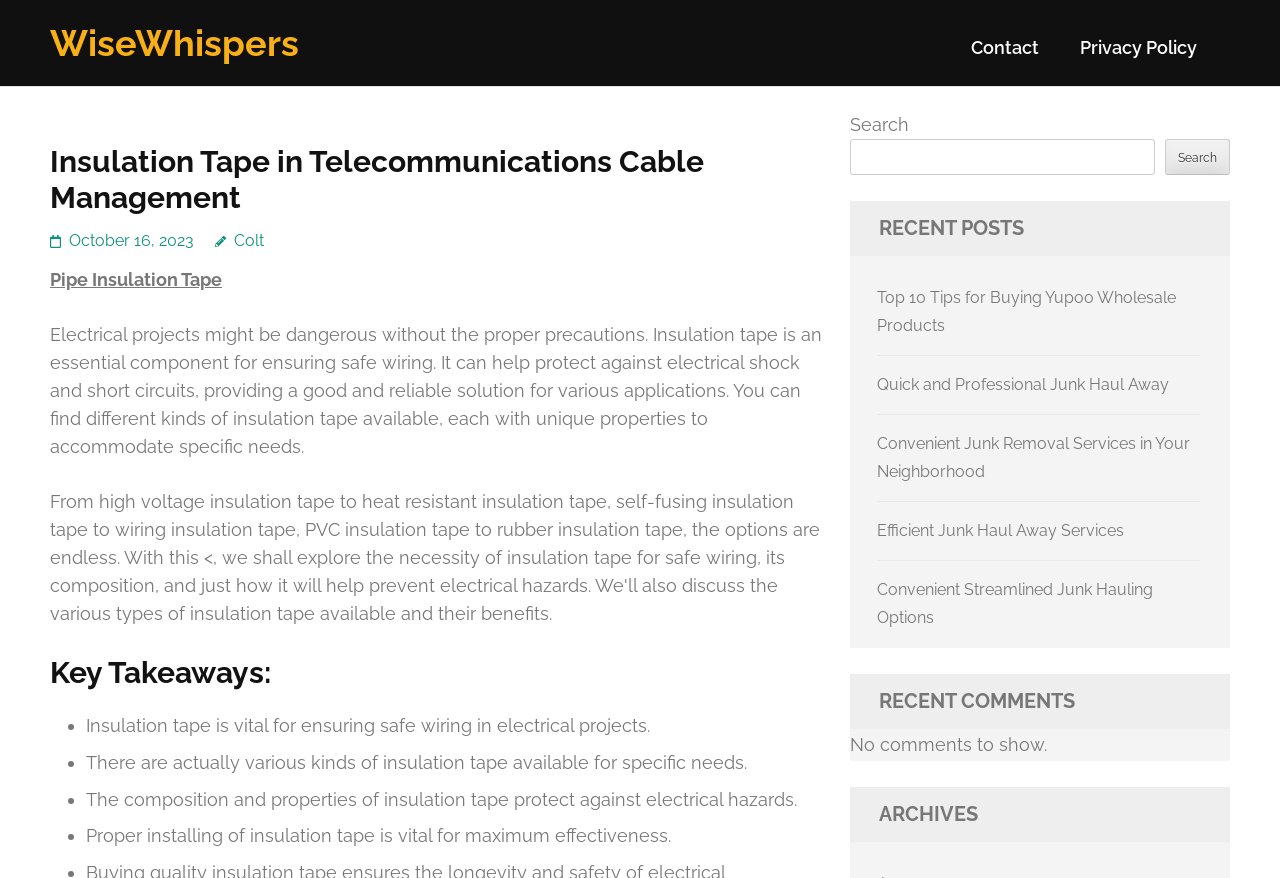Answer the question briefly using a single word or phrase: 
What is the purpose of insulation tape?

Ensure safe wiring